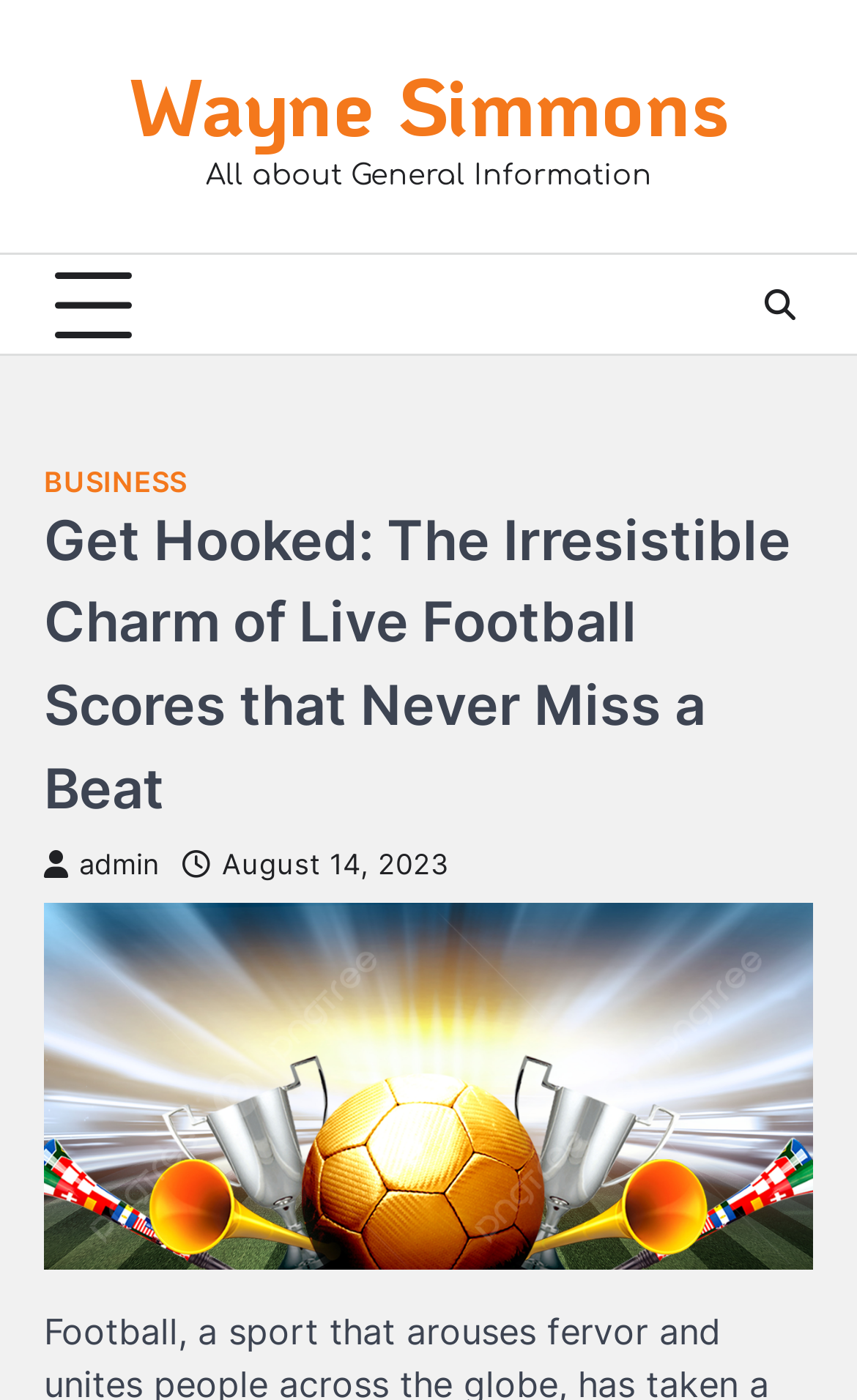Examine the image and give a thorough answer to the following question:
What is the purpose of the button?

The purpose of the button can be inferred by looking at its properties, specifically the 'expanded' property which is set to False, indicating that the button is used to expand or collapse some content.